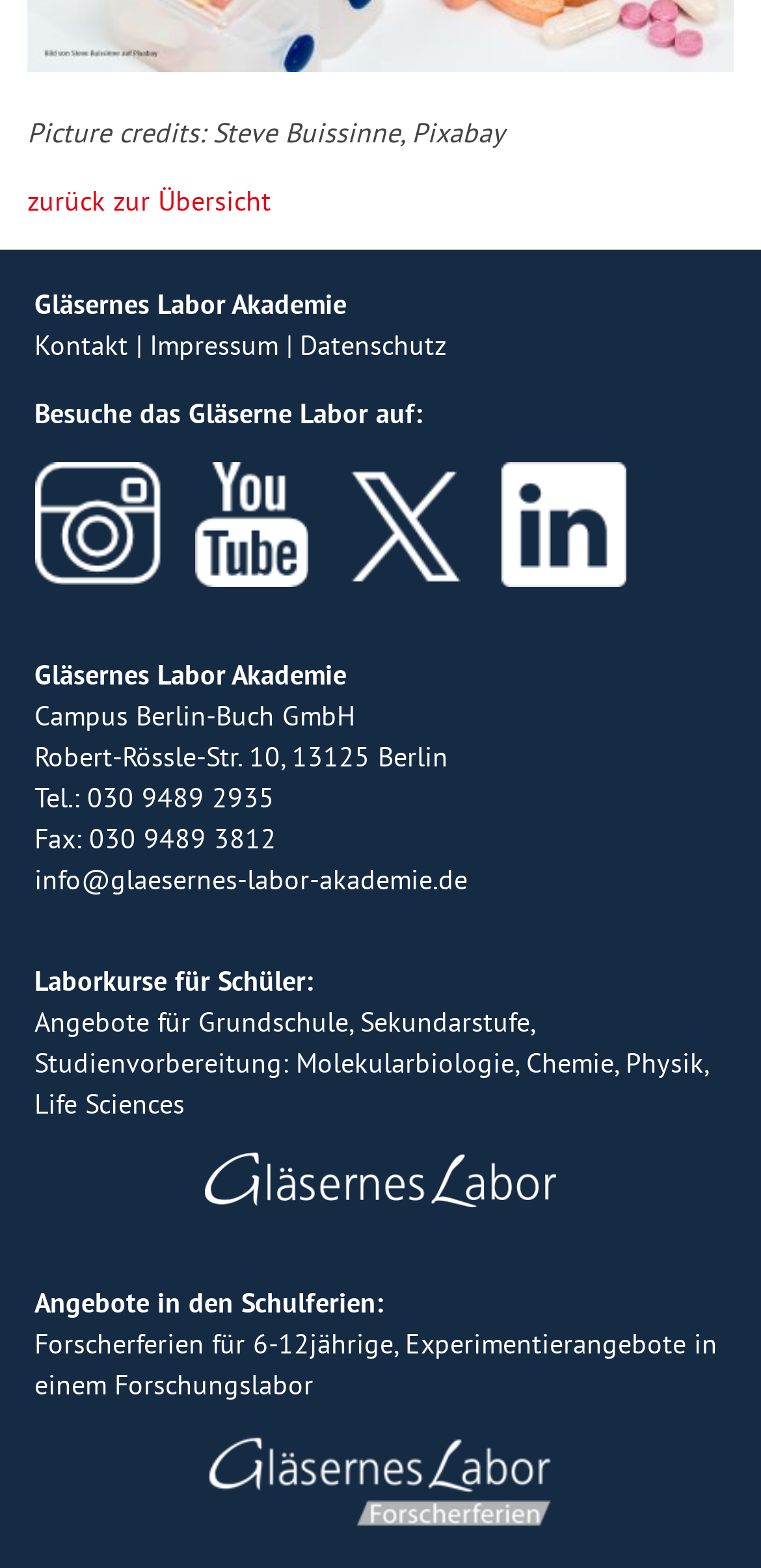Could you please study the image and provide a detailed answer to the question:
What is the email address of the laboratory?

The email address of the laboratory can be found in the link element 'info@glaesernes-labor-akademie.de' which is located in the contact information section of the webpage.